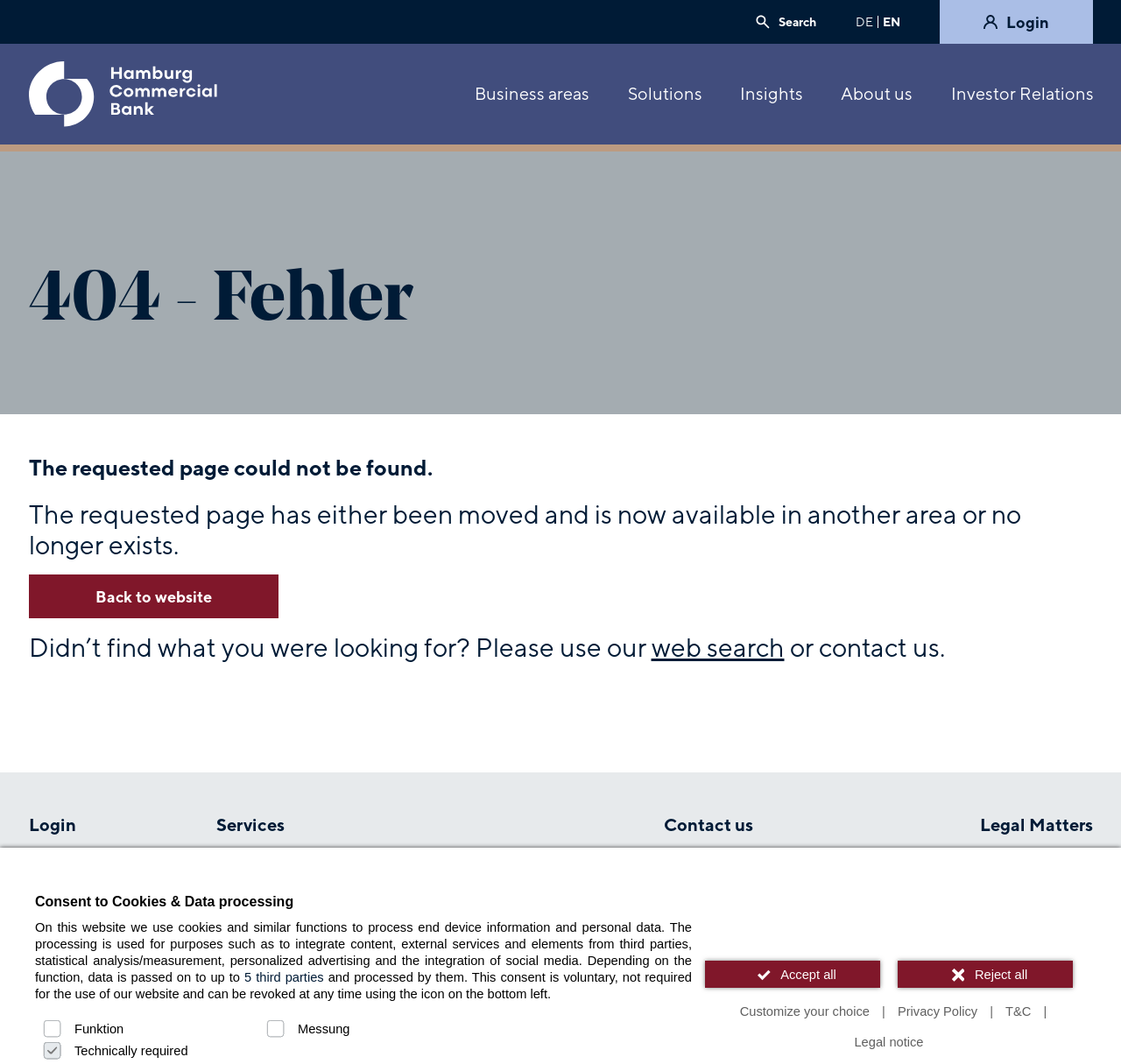Can you specify the bounding box coordinates for the region that should be clicked to fulfill this instruction: "Read Press releases".

[0.421, 0.096, 0.502, 0.112]